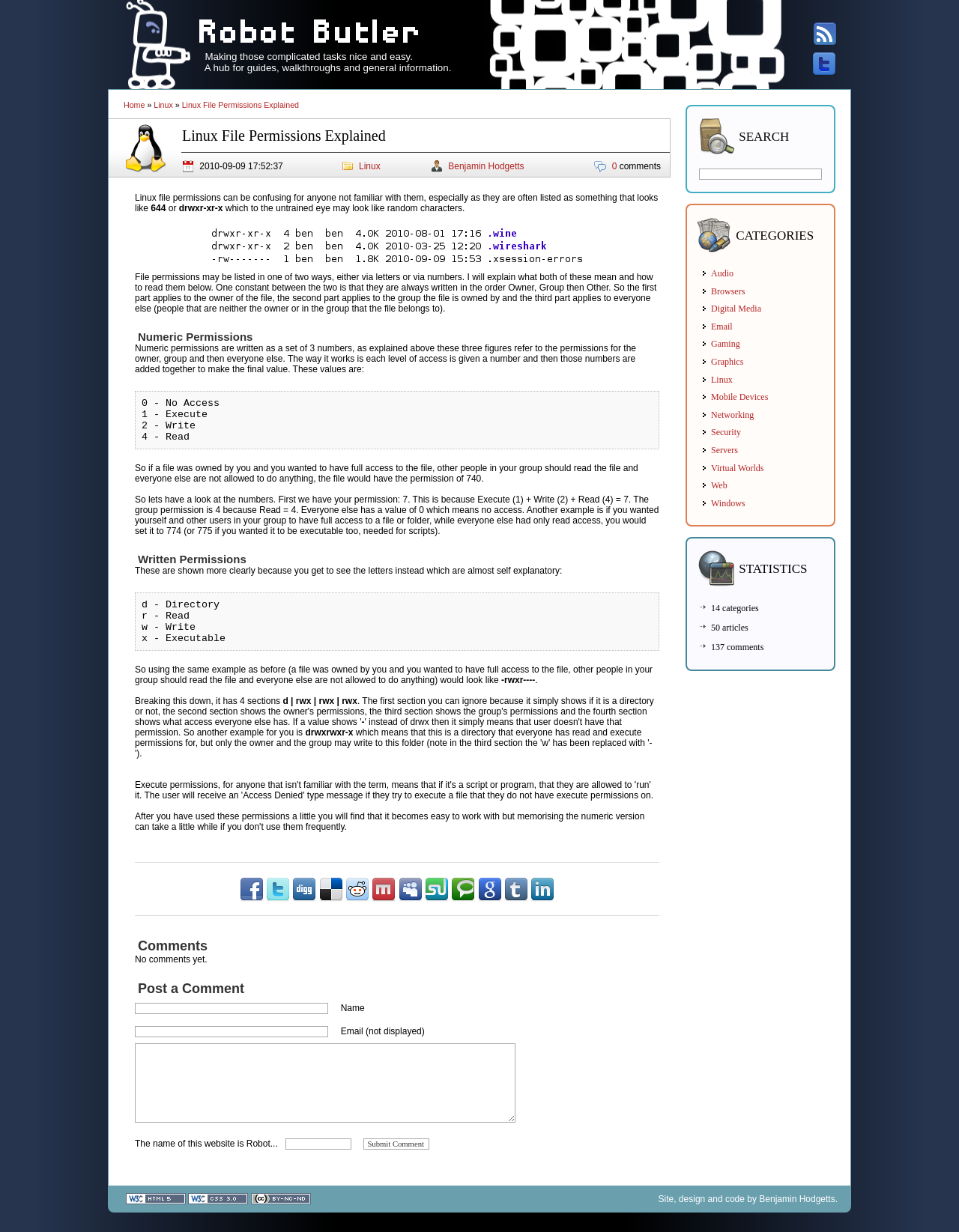What is the topic of this webpage?
Offer a detailed and full explanation in response to the question.

Based on the webpage content, the topic of this webpage is Linux File Permissions, which is explained in detail with examples and explanations.